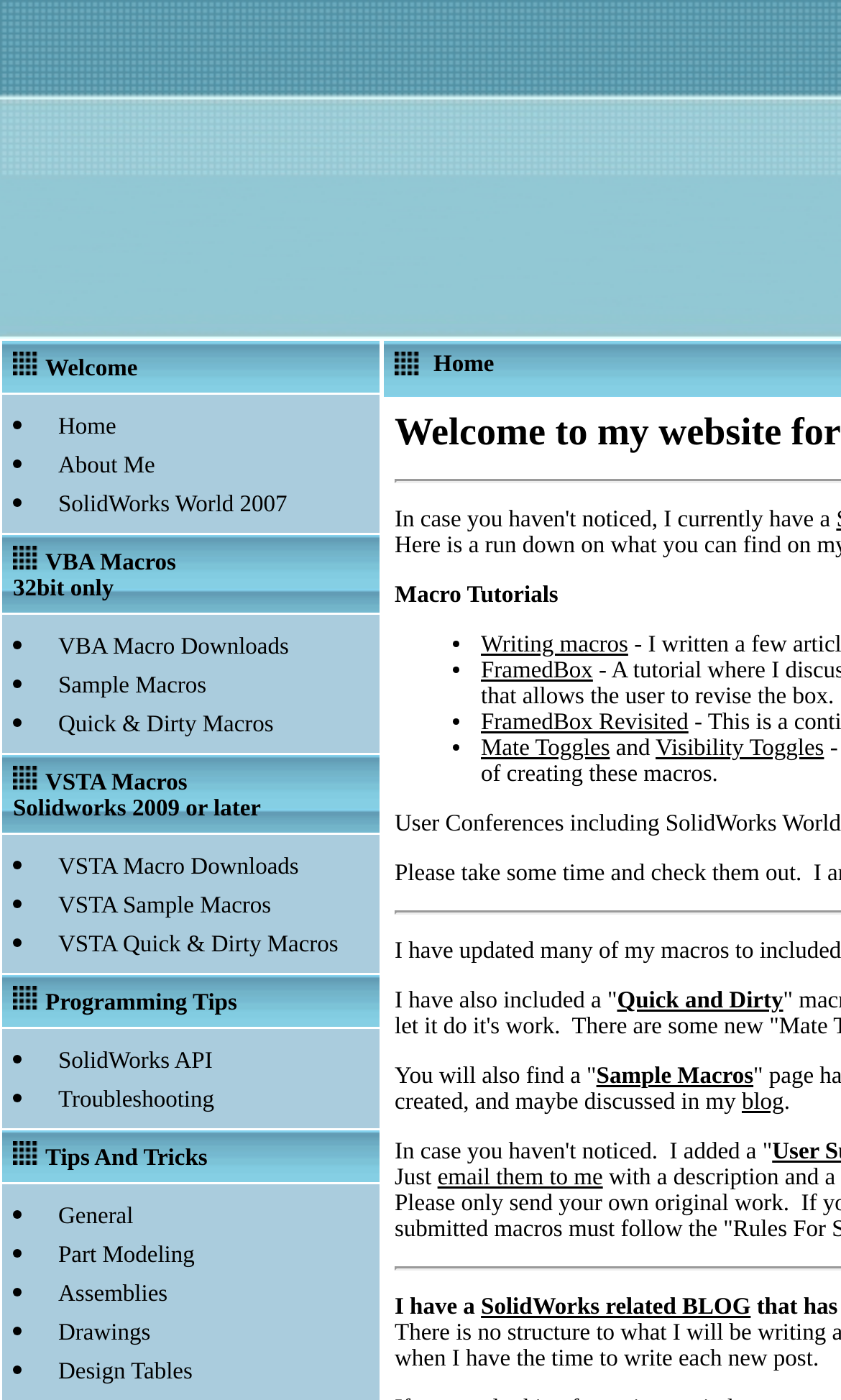Locate the bounding box coordinates of the element you need to click to accomplish the task described by this instruction: "Click on the 'SolidWorks API' link".

[0.069, 0.749, 0.253, 0.767]